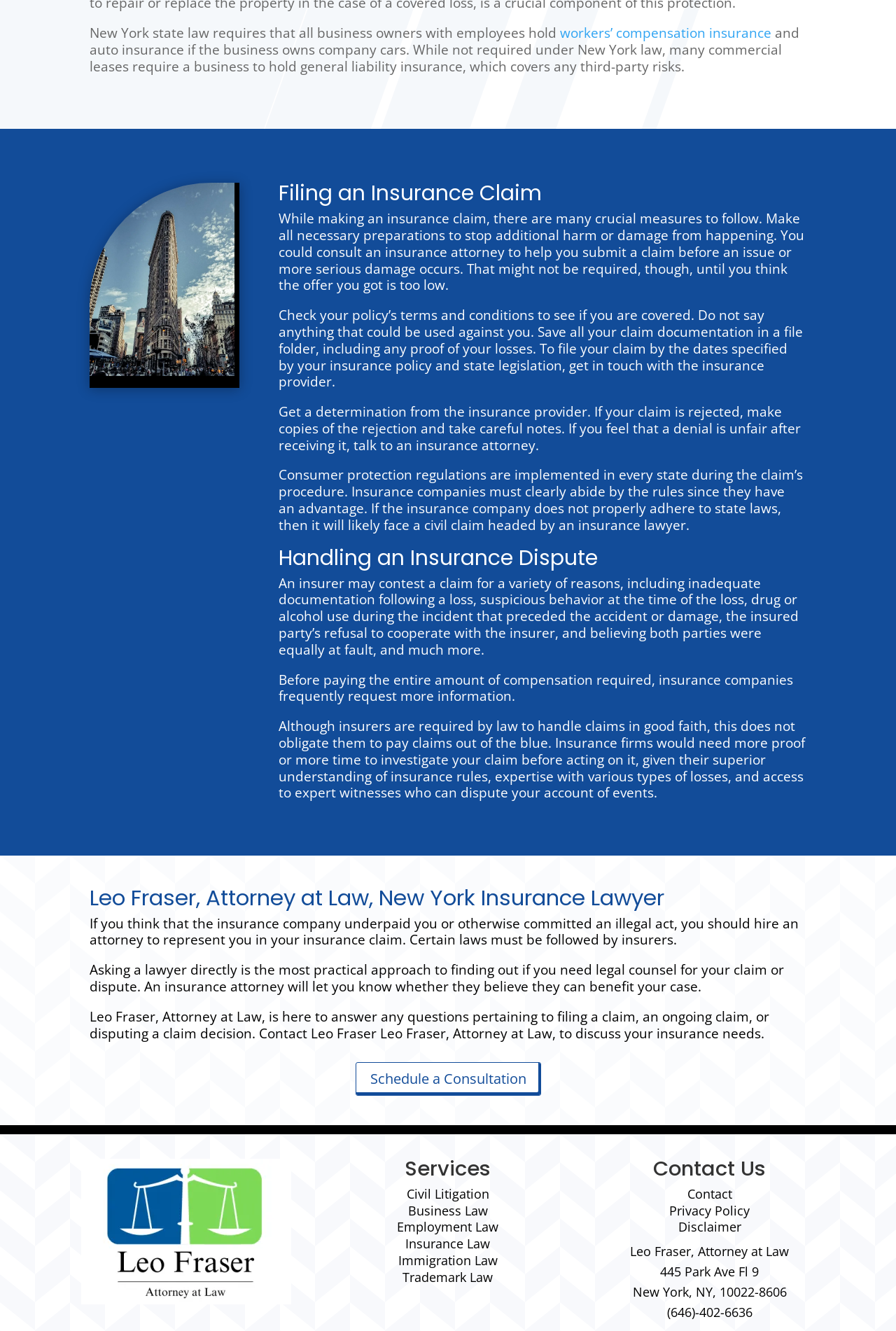Using the element description: "Schedule a Consultation", determine the bounding box coordinates. The coordinates should be in the format [left, top, right, bottom], with values between 0 and 1.

[0.396, 0.798, 0.604, 0.823]